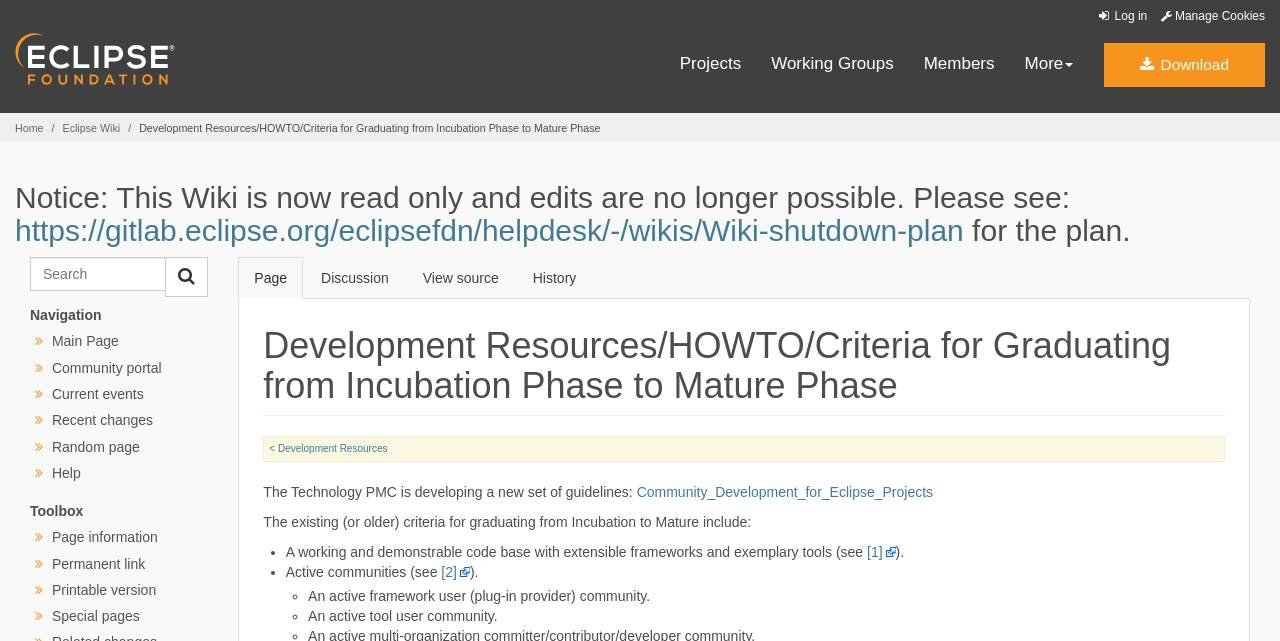What is the second type of community required for graduation?
Look at the image and respond with a single word or a short phrase.

Active tool user community